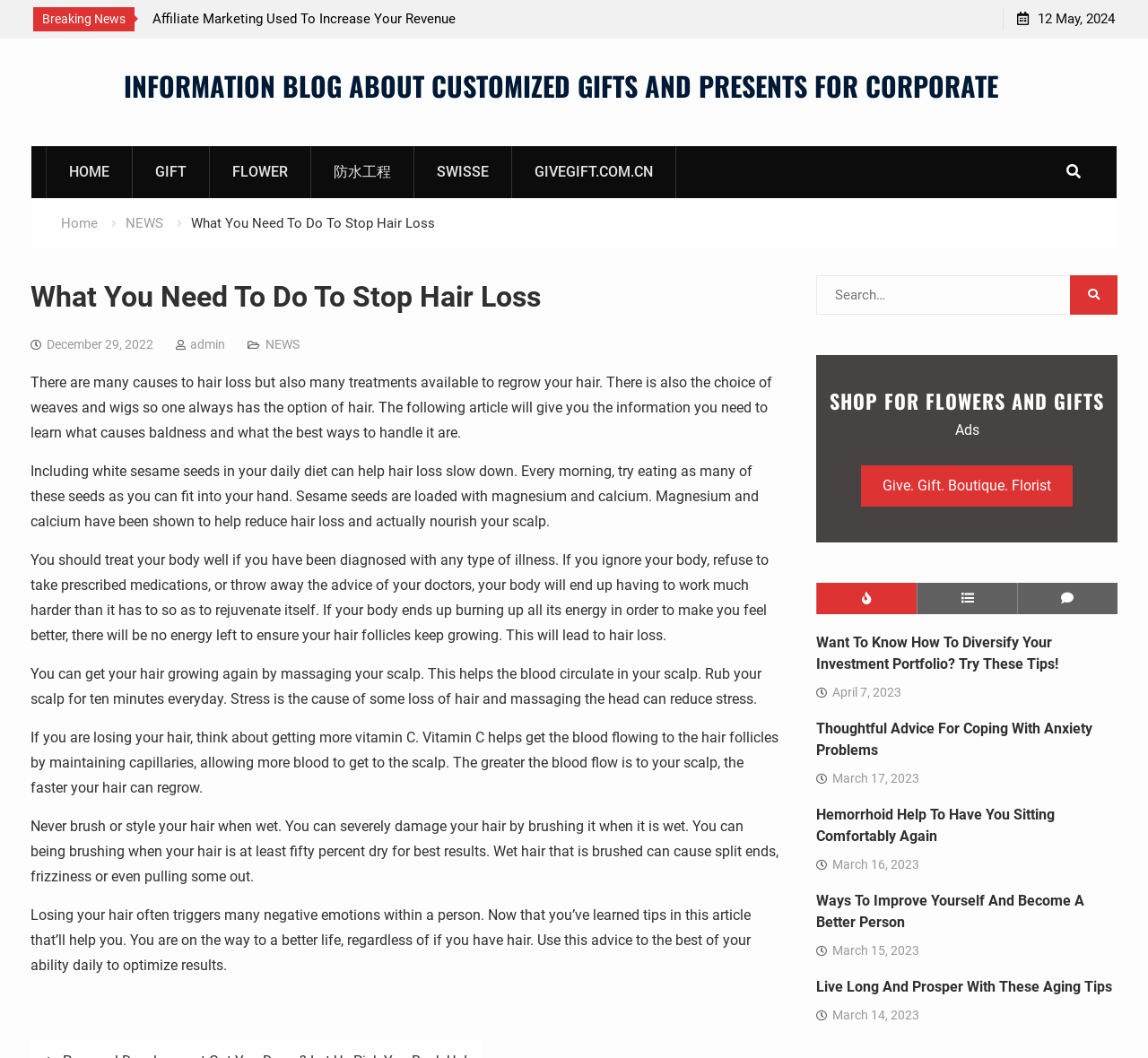Locate the bounding box coordinates of the element that should be clicked to execute the following instruction: "View the 'NEWS' section".

[0.109, 0.203, 0.142, 0.218]